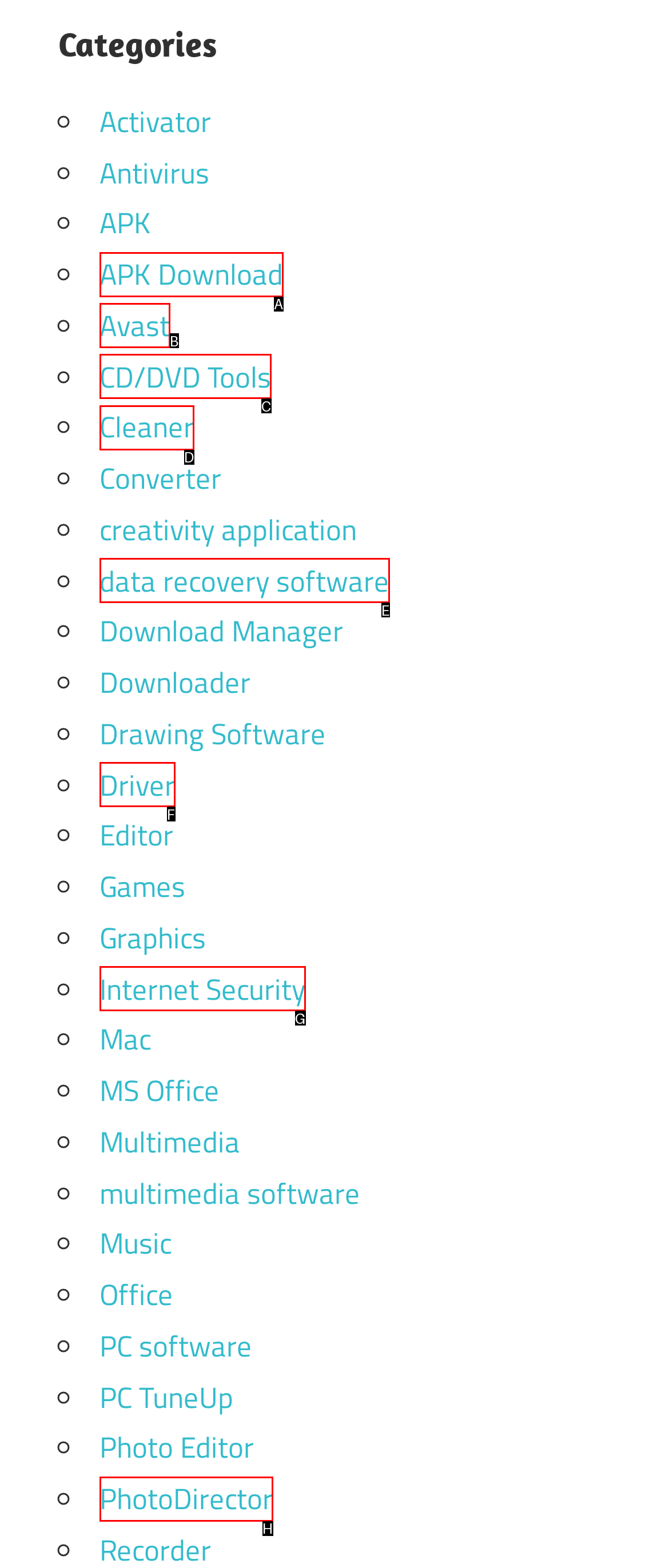Based on the description data recovery software, identify the most suitable HTML element from the options. Provide your answer as the corresponding letter.

E